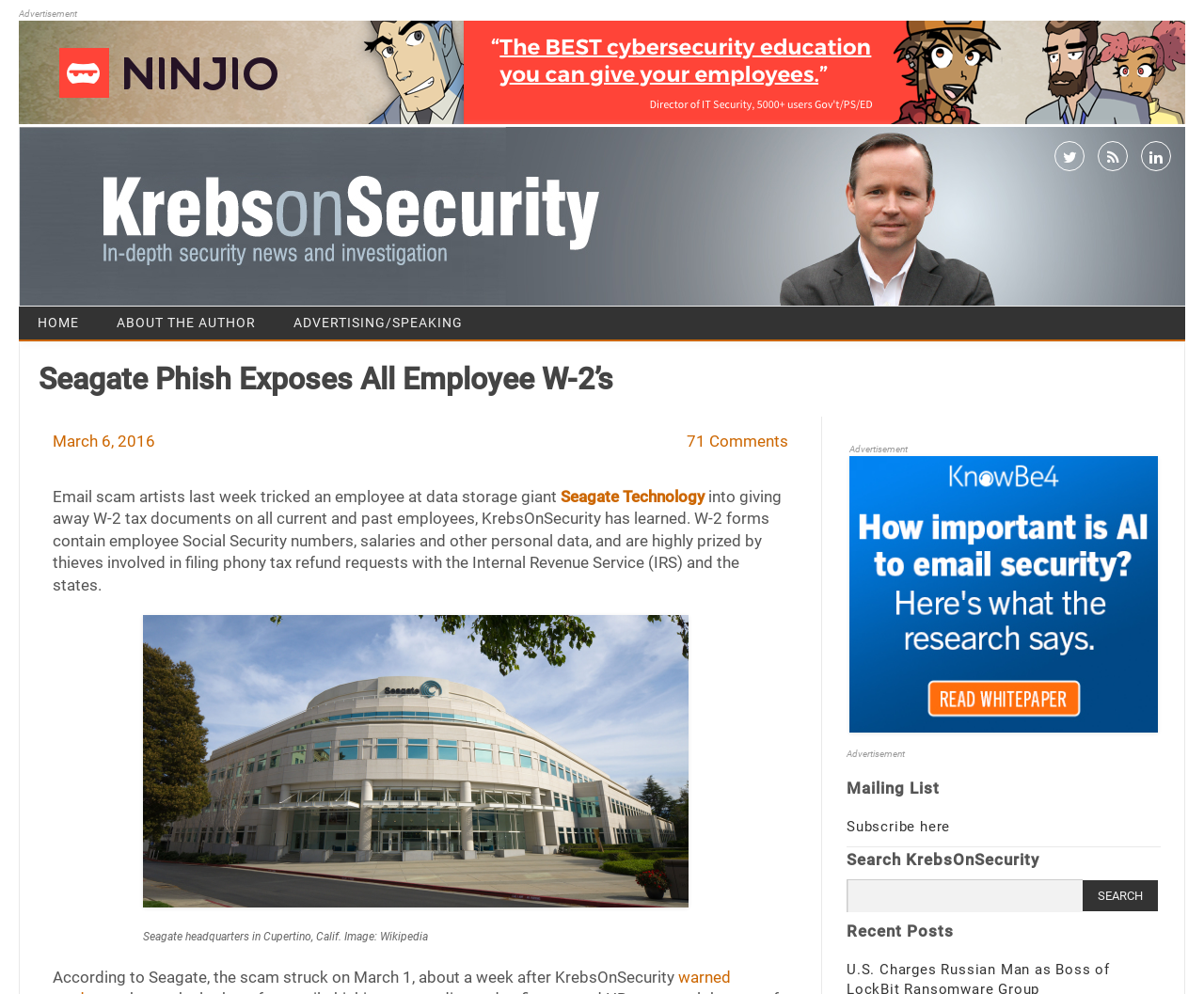Determine the bounding box coordinates of the clickable region to carry out the instruction: "Click on the 'HOME' link".

[0.016, 0.308, 0.081, 0.341]